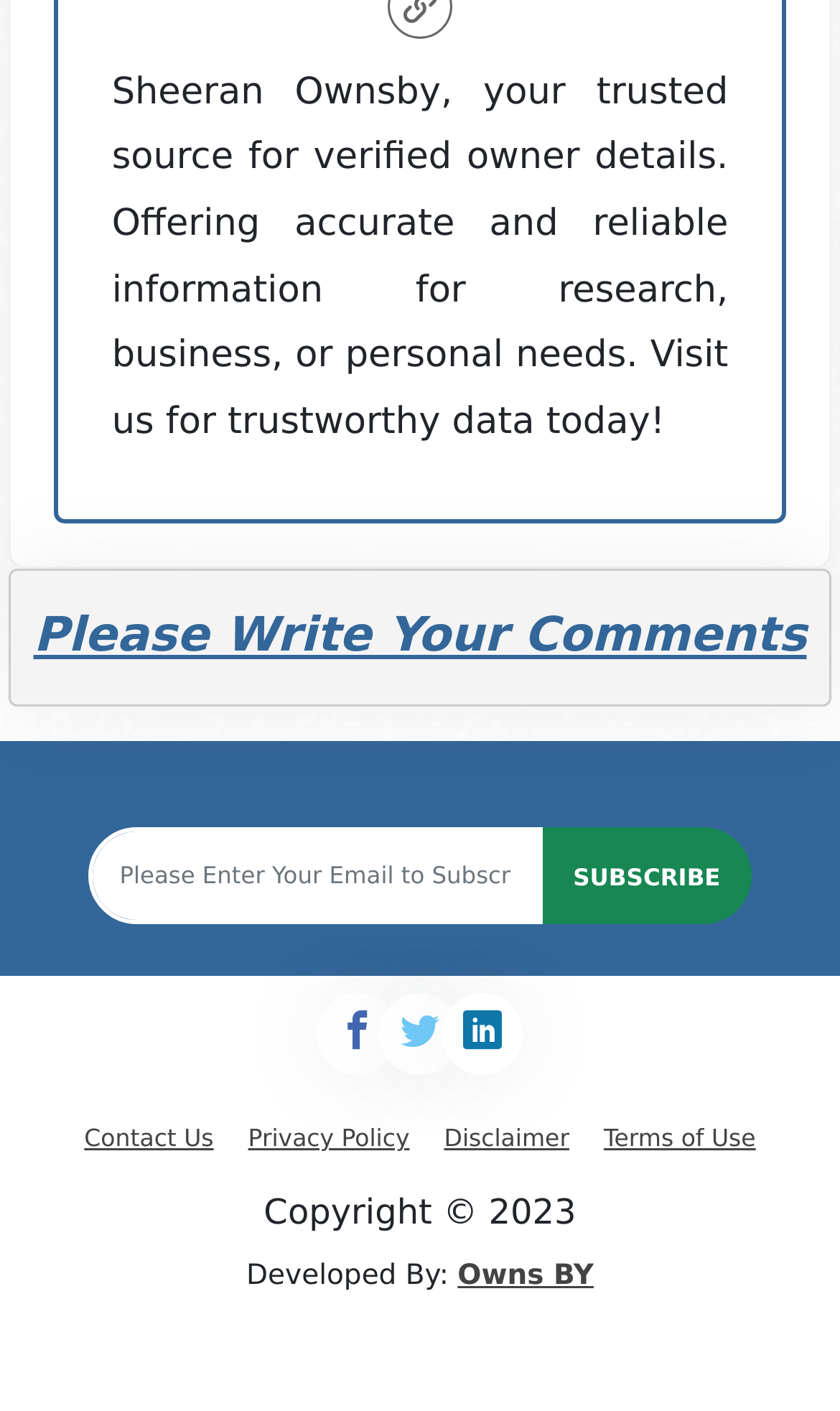Given the webpage screenshot and the description, determine the bounding box coordinates (top-left x, top-left y, bottom-right x, bottom-right y) that define the location of the UI element matching this description: Disclaimer

[0.529, 0.797, 0.678, 0.817]